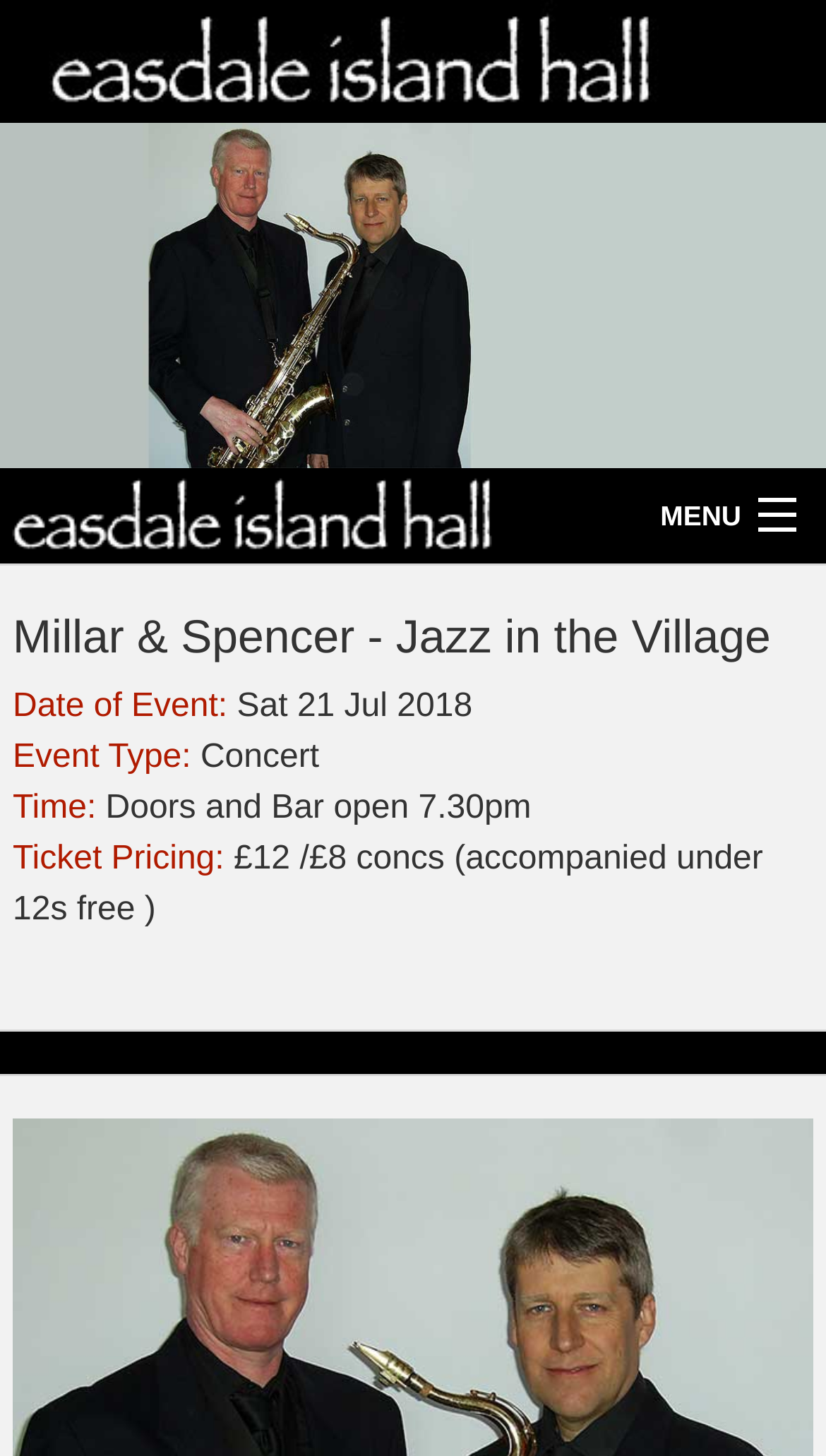How much do tickets cost for accompanied under 12s?
Please provide a detailed and thorough answer to the question.

I found the answer by looking at the ticket pricing section, where it says '£12 /£8 concs (accompanied under 12s free )', which implies that accompanied under 12s can attend for free.